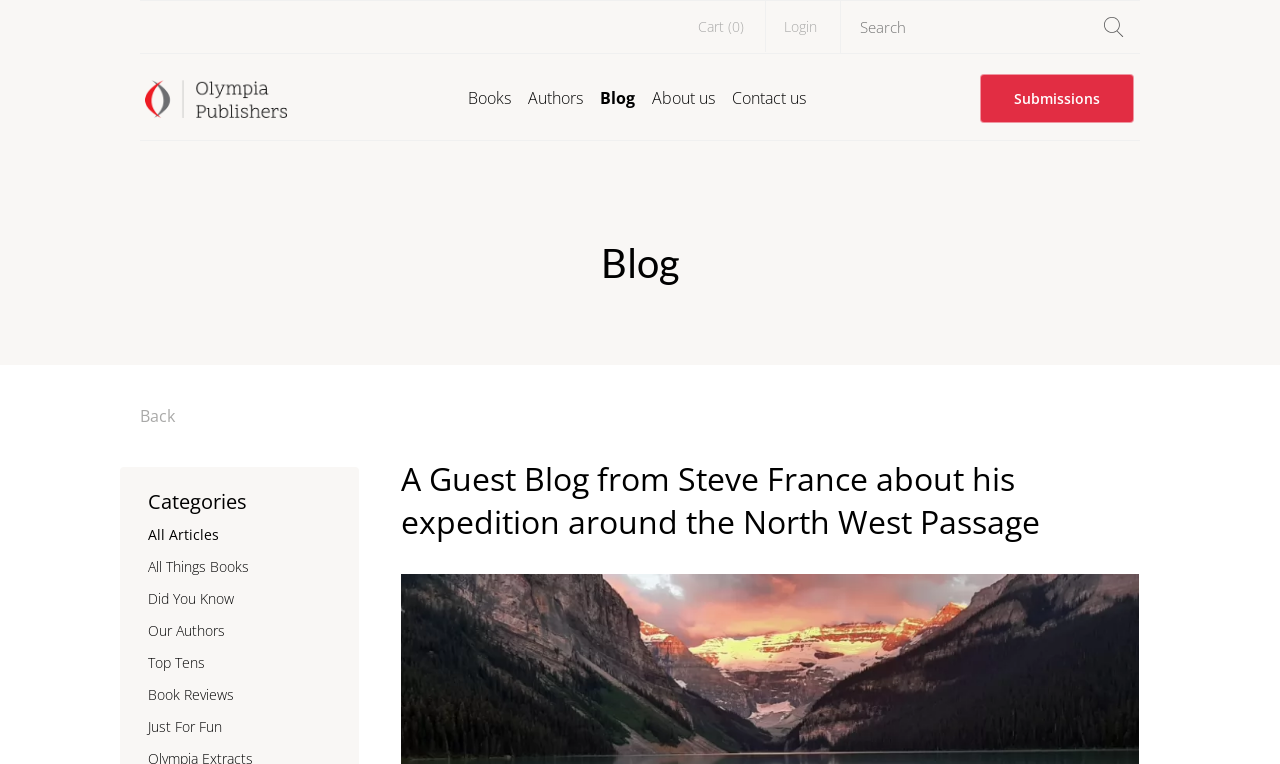What is the main topic of this blog?
From the screenshot, provide a brief answer in one word or phrase.

North West Passage